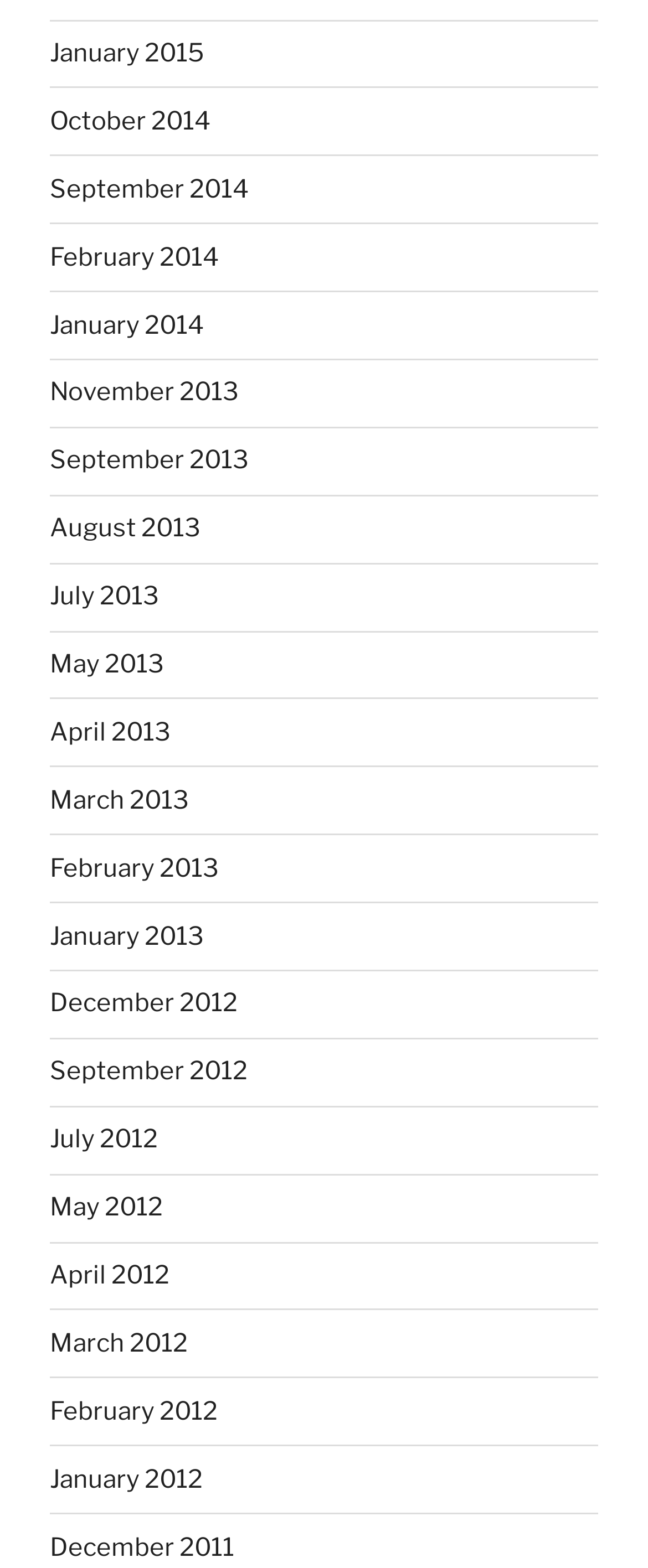How many links are available for the month of January?
Use the screenshot to answer the question with a single word or phrase.

3